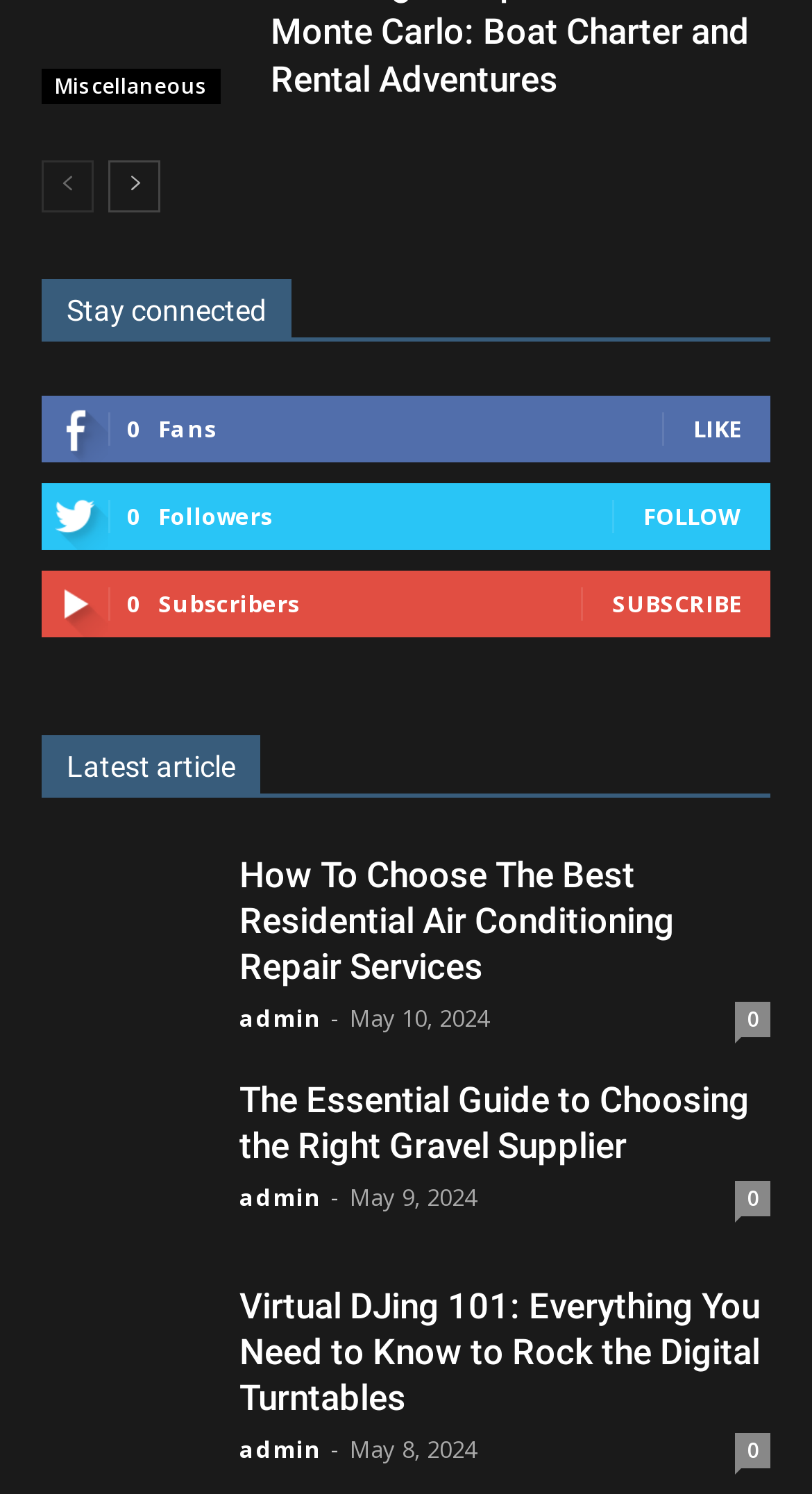Please give a succinct answer using a single word or phrase:
What is the date of the third article?

May 8, 2024